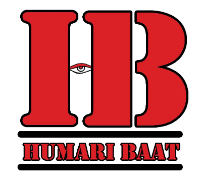What is written below the initials 'HB' in the logo?
Give a single word or phrase as your answer by examining the image.

HUMARI BAAT